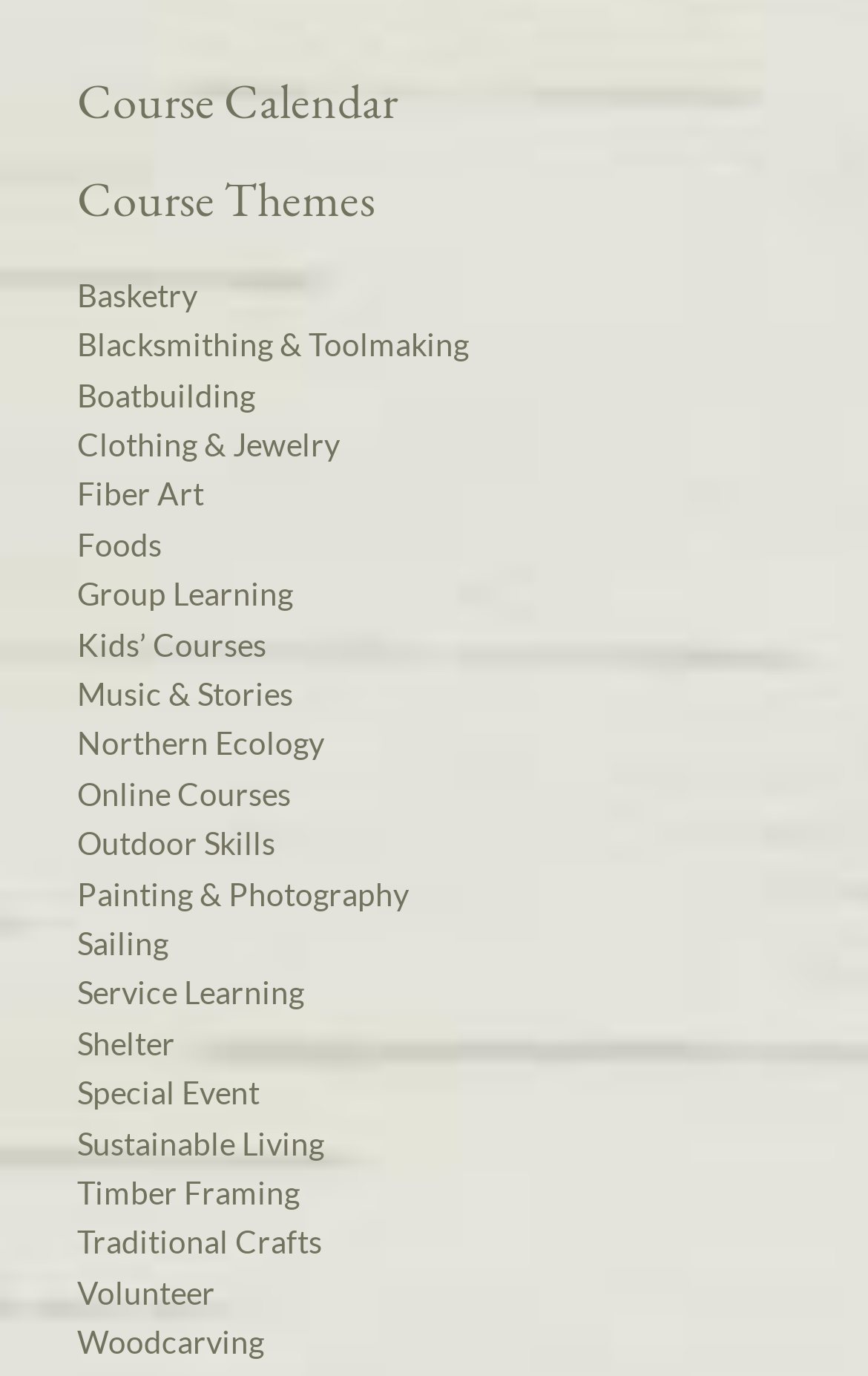Provide your answer in a single word or phrase: 
What is the first course theme listed?

Basketry